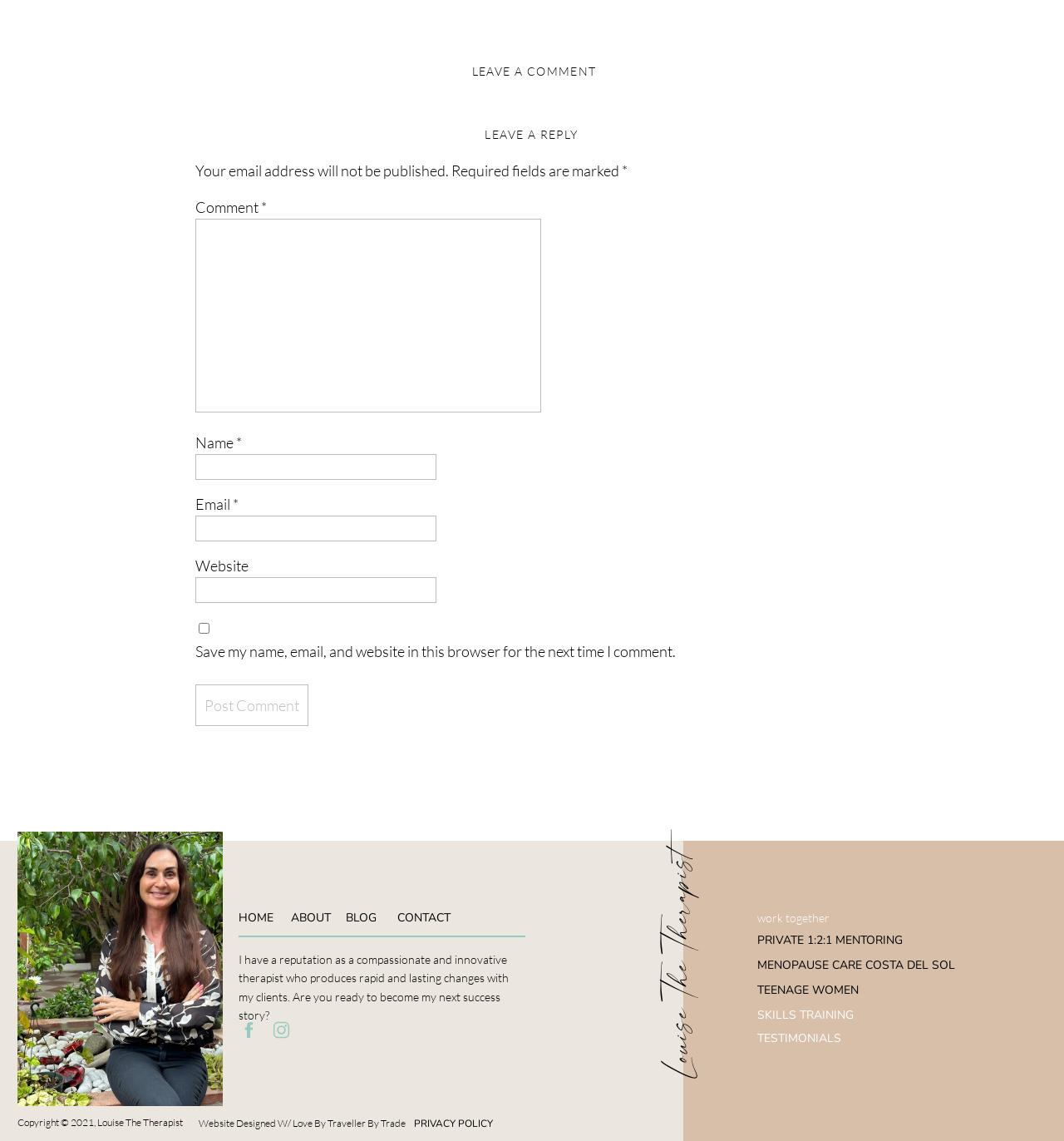Can you find the bounding box coordinates for the element to click on to achieve the instruction: "learn about menopause care costa del sol"?

[0.712, 0.838, 0.923, 0.857]